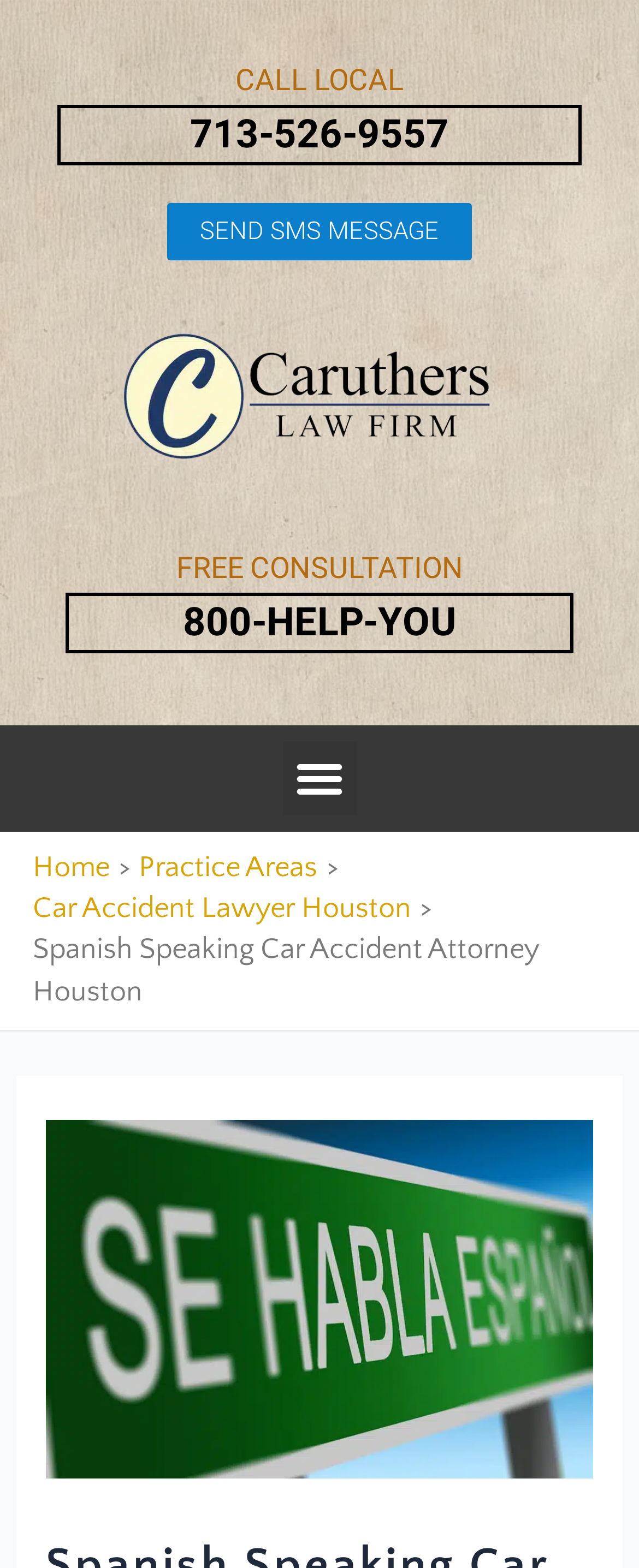Determine the bounding box coordinates of the area to click in order to meet this instruction: "Toggle the menu".

[0.442, 0.473, 0.558, 0.52]